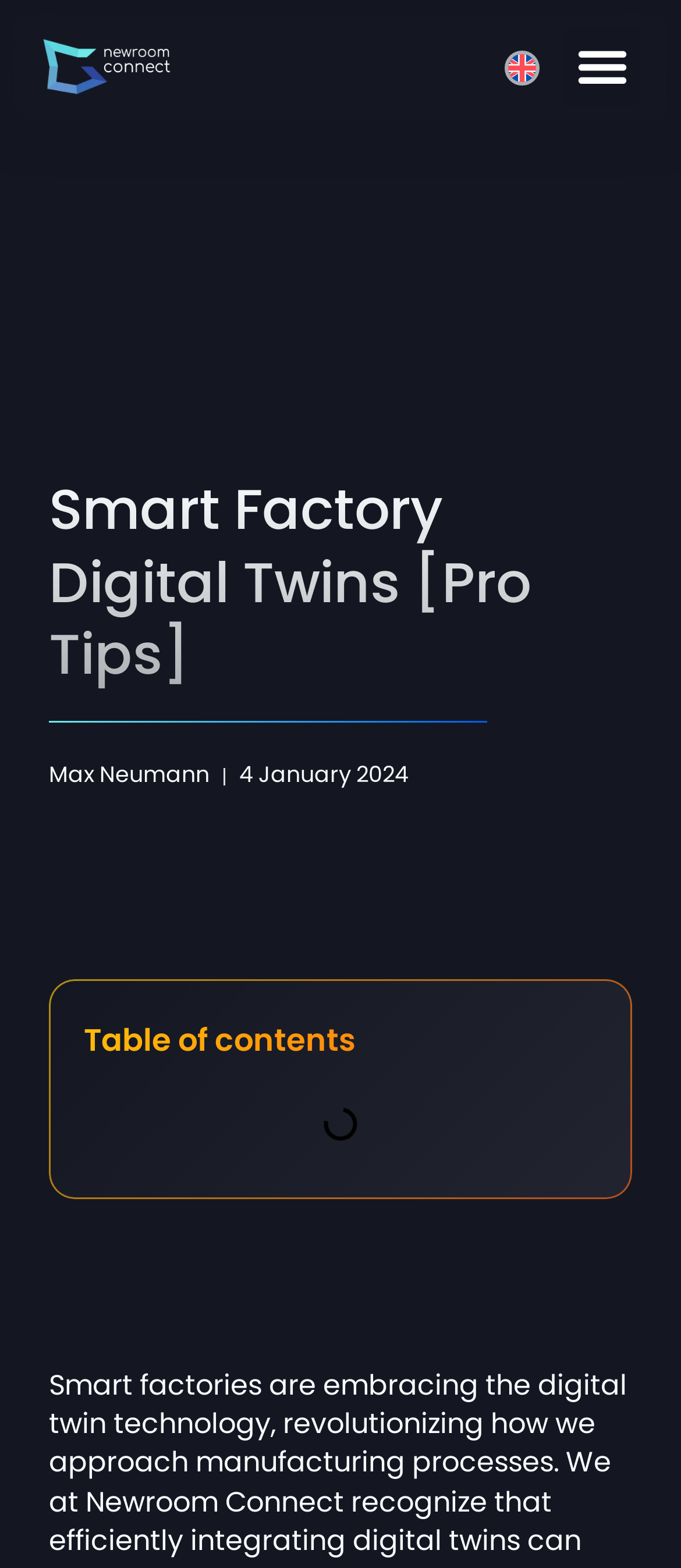Using floating point numbers between 0 and 1, provide the bounding box coordinates in the format (top-left x, top-left y, bottom-right x, bottom-right y). Locate the UI element described here: alt="NRC-Logo"

[0.059, 0.023, 0.258, 0.062]